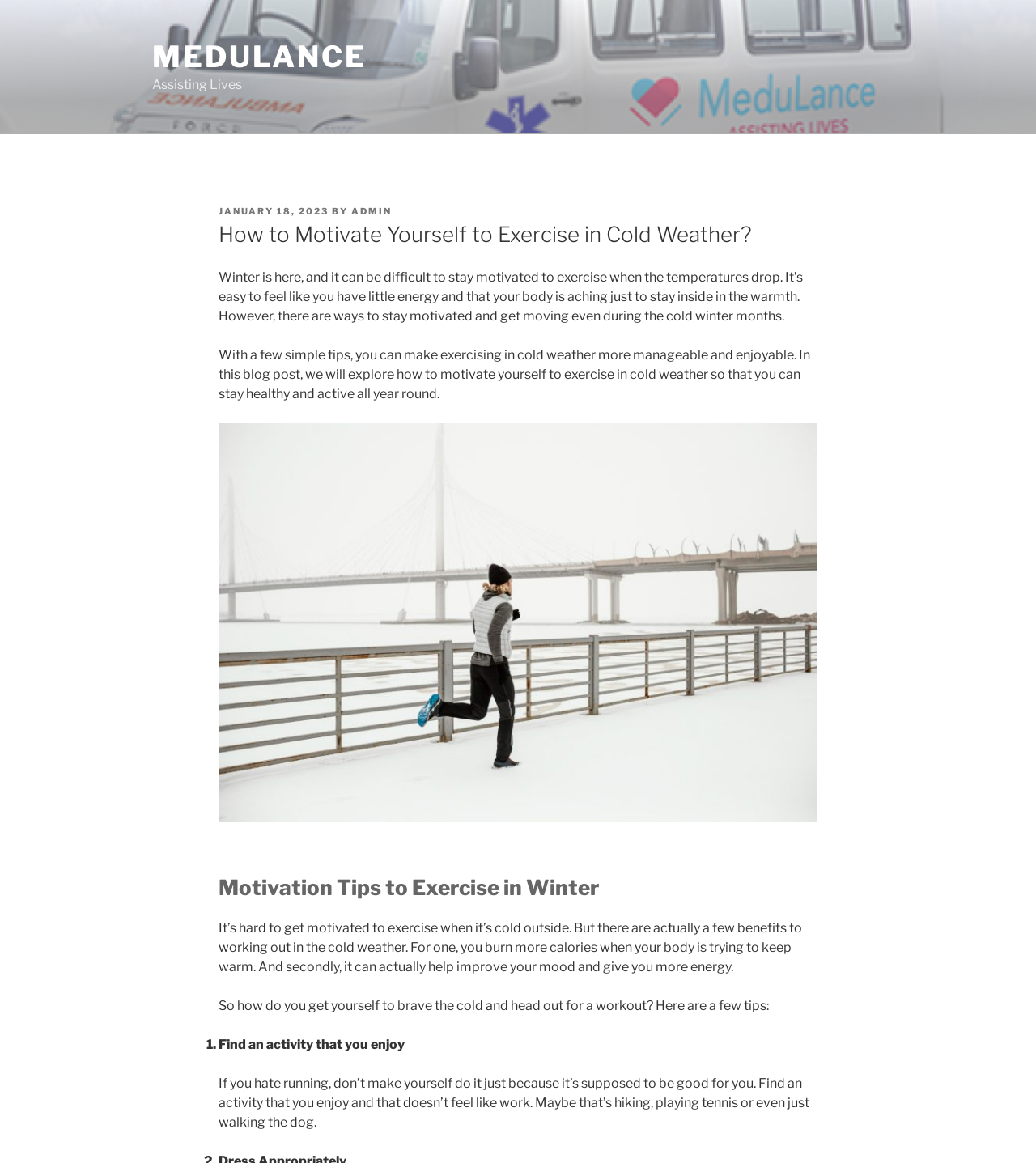Construct a comprehensive description capturing every detail on the webpage.

The webpage is about exercising in winter and provides tips to stay motivated. At the top, there is a logo of "Medulance" and a link to "MEDULANCE" with a caption "Assisting Lives". Below this, there is a header section with a posting date "JANUARY 18, 2023" and an author "ADMIN". 

The main content starts with a heading "How to Motivate Yourself to Exercise in Cold Weather?" followed by a paragraph explaining the challenges of exercising in winter. The text continues with another paragraph introducing the purpose of the blog post, which is to provide tips to stay motivated and exercise in cold weather.

Below this, there is a link "motivation to exercise in winter" accompanied by an image. The next section is headed "Motivation Tips to Exercise in Winter" and explains the benefits of exercising in cold weather, such as burning more calories and improving mood. 

The webpage then provides a list of tips to get motivated to exercise in winter, starting with "Find an activity that you enjoy". This list item is accompanied by a detailed explanation of the tip, suggesting activities like hiking, playing tennis, or walking the dog.